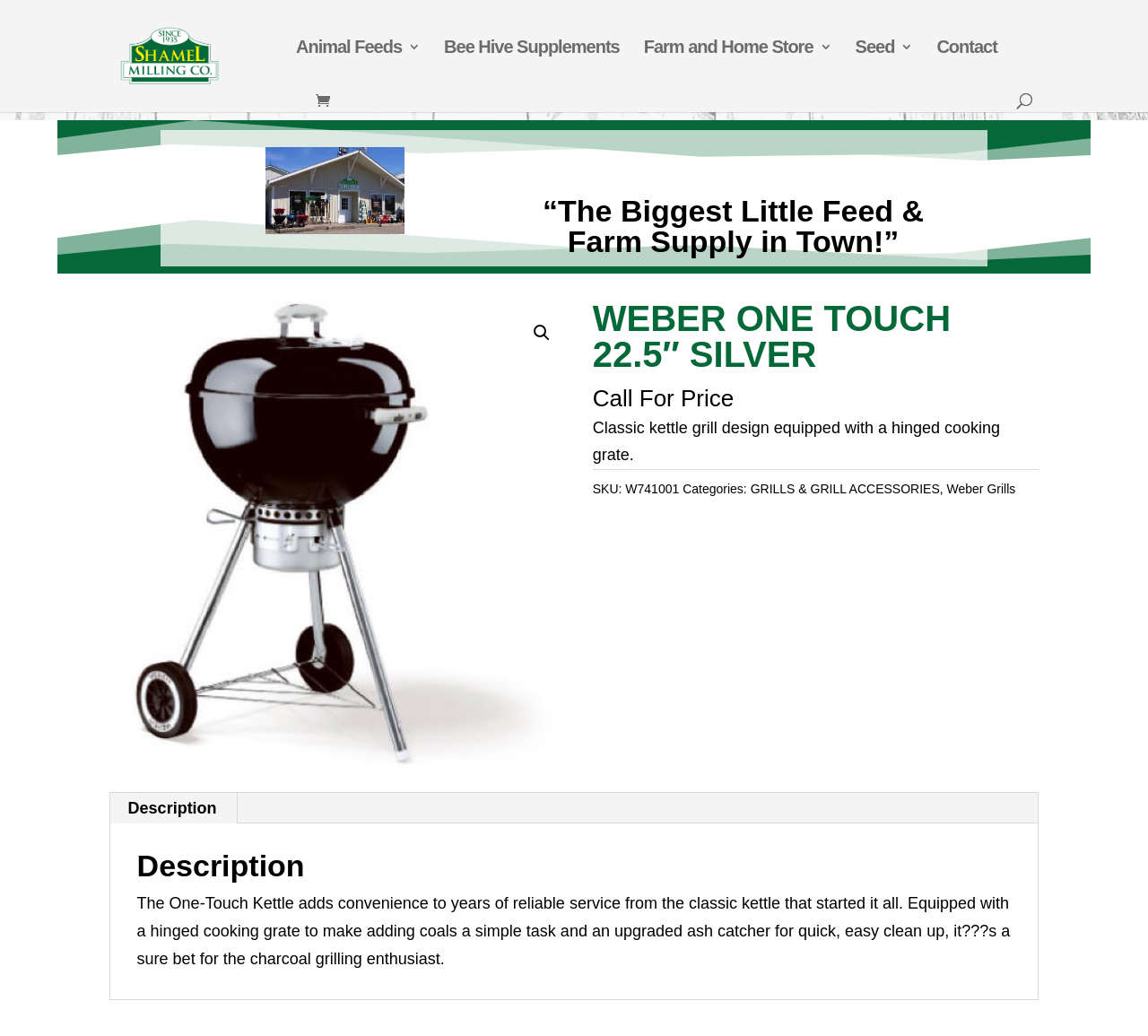Locate the bounding box coordinates of the clickable part needed for the task: "View product description".

[0.516, 0.29, 0.905, 0.371]